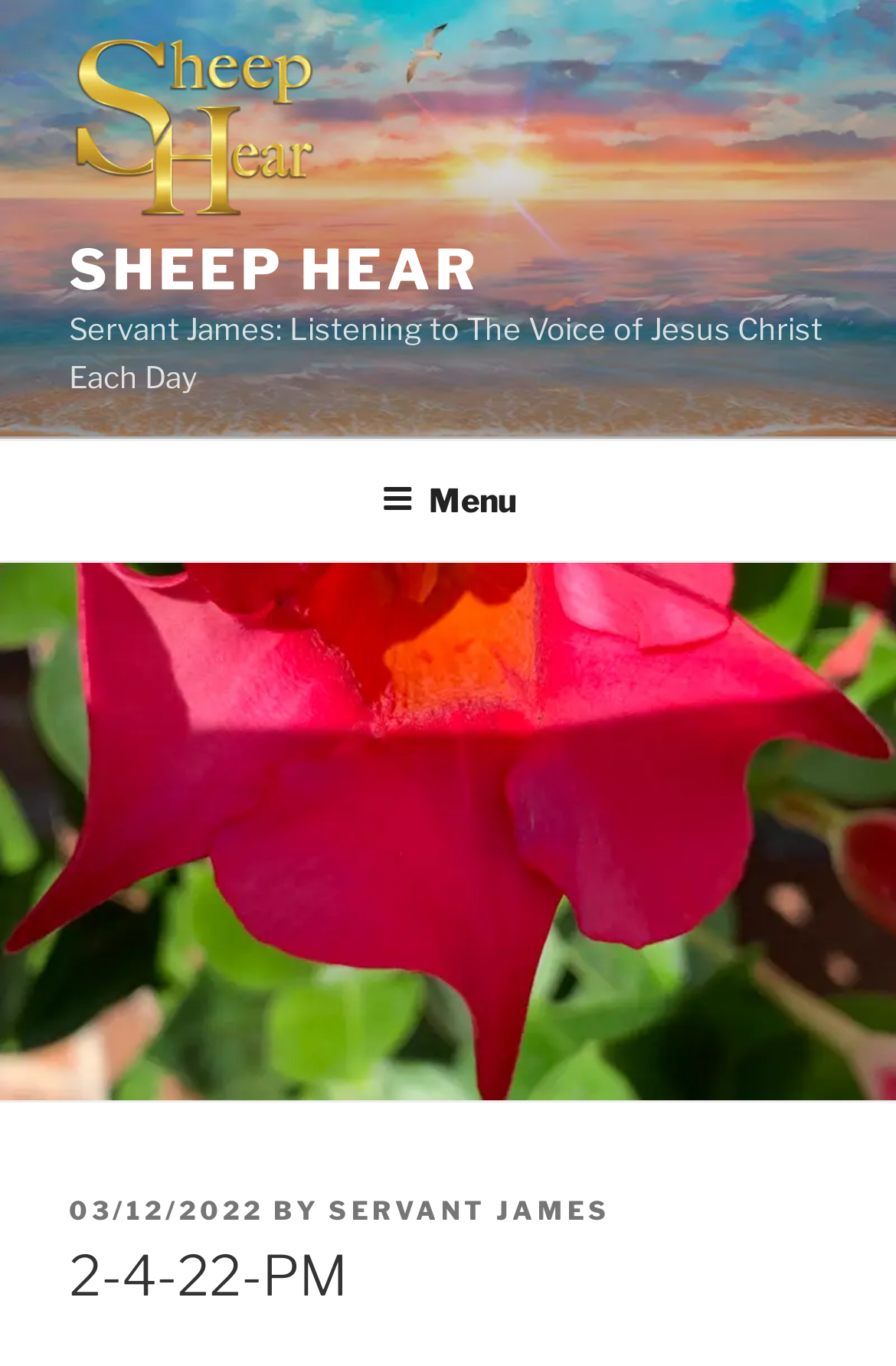Provide a short, one-word or phrase answer to the question below:
What is the title of the latest article?

2-4-22-PM